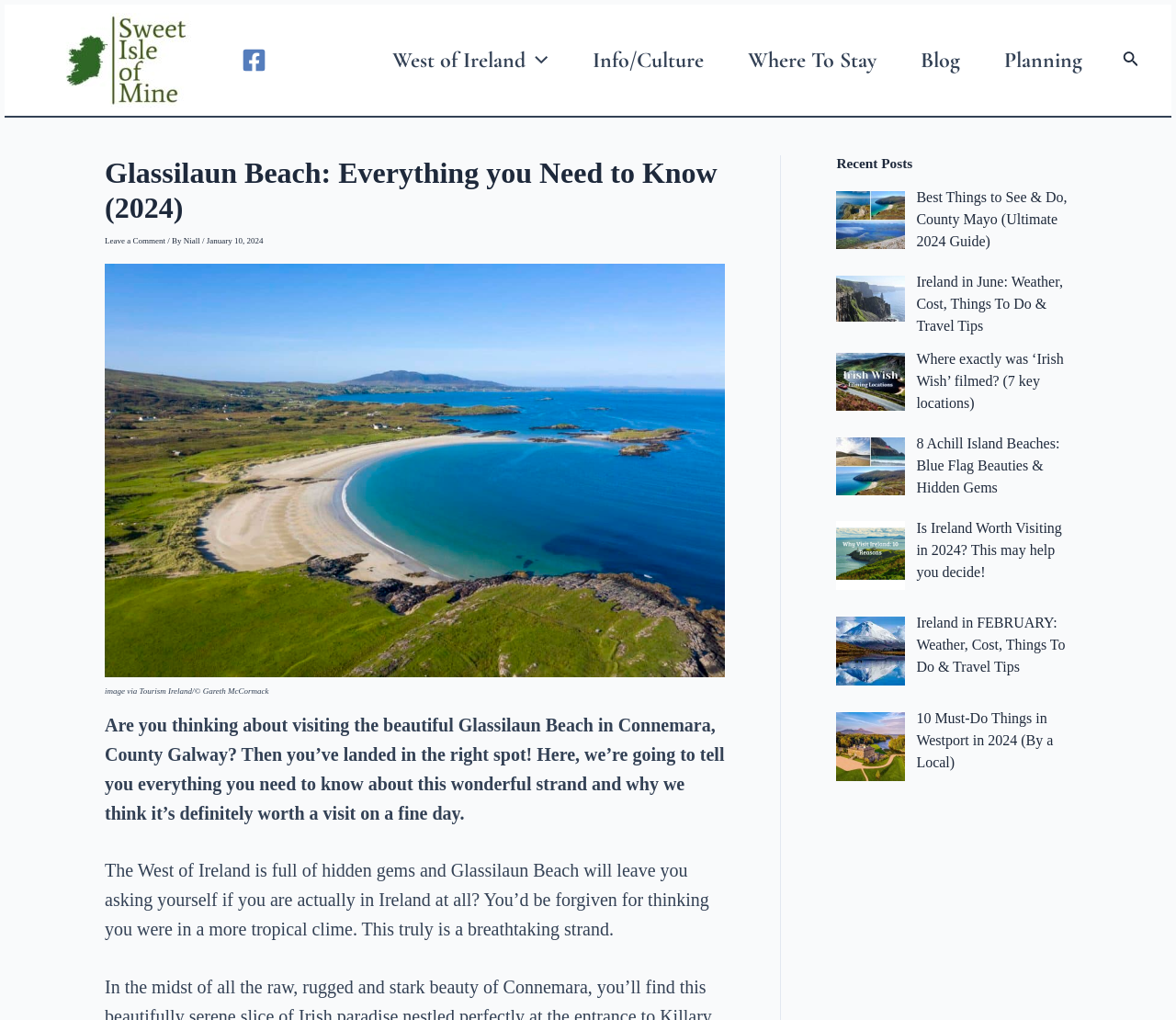What is the main title displayed on this webpage?

Glassilaun Beach: Everything you Need to Know (2024)